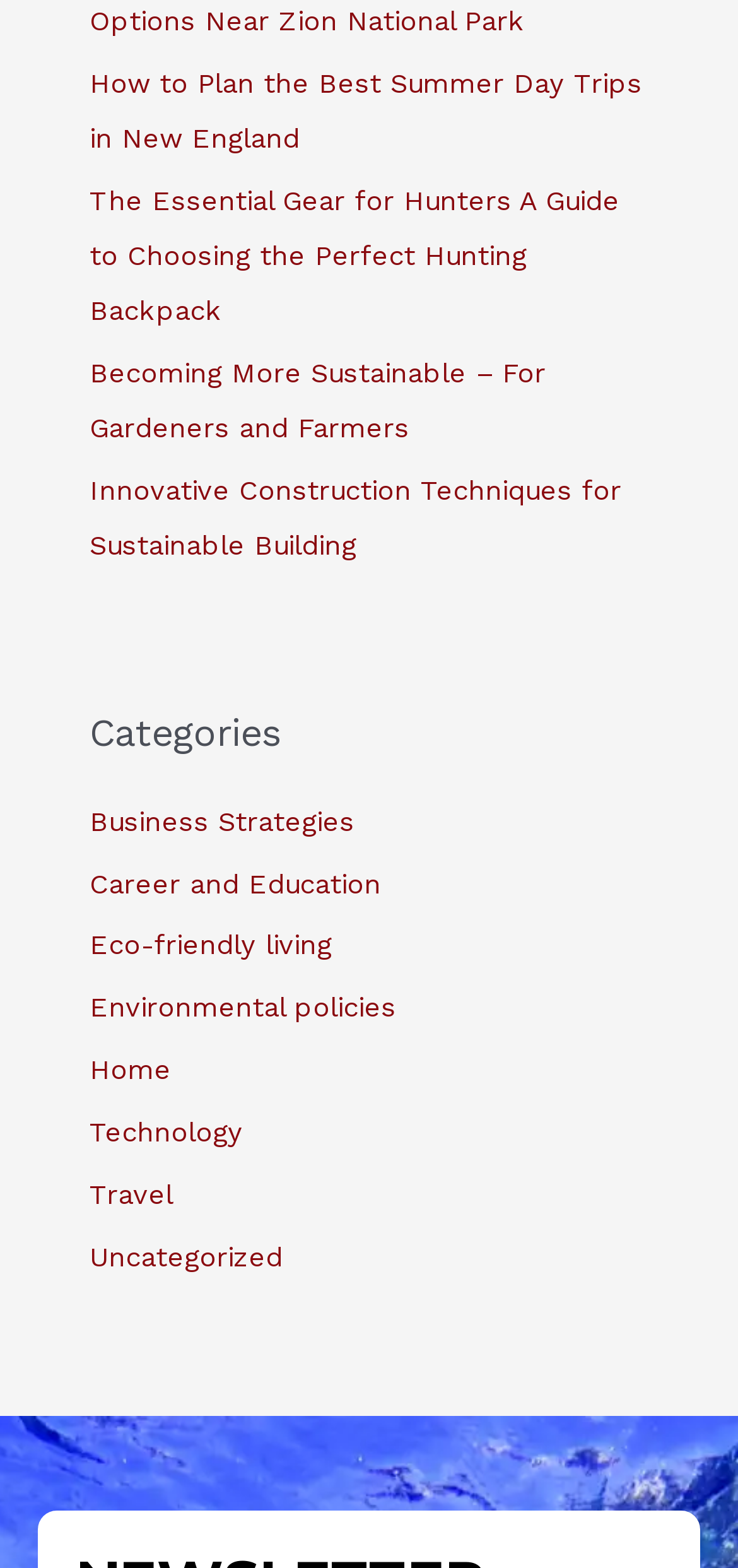Select the bounding box coordinates of the element I need to click to carry out the following instruction: "Read about planning summer day trips in New England".

[0.122, 0.042, 0.87, 0.099]